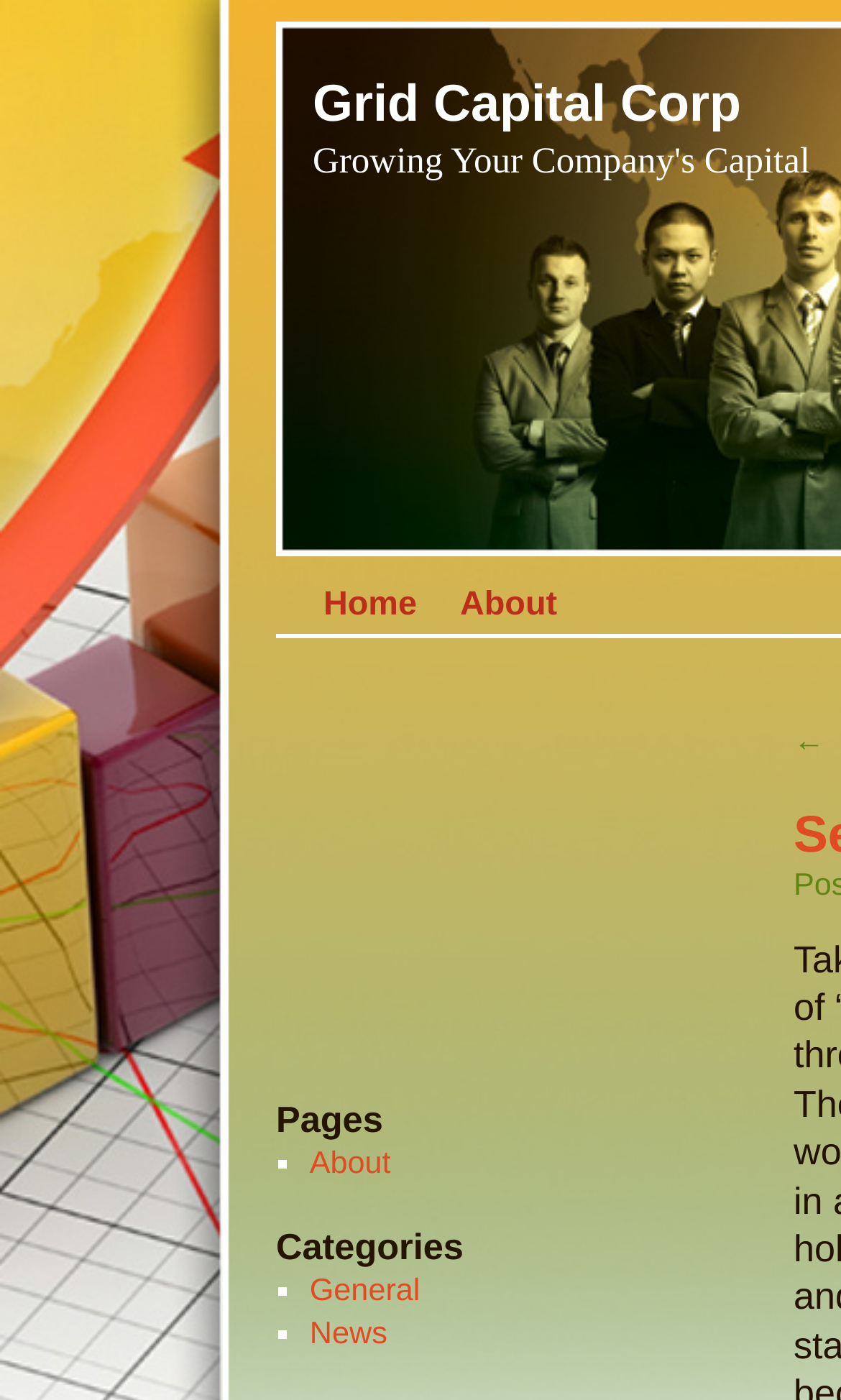Can you determine the main header of this webpage?

Grid Capital Corp